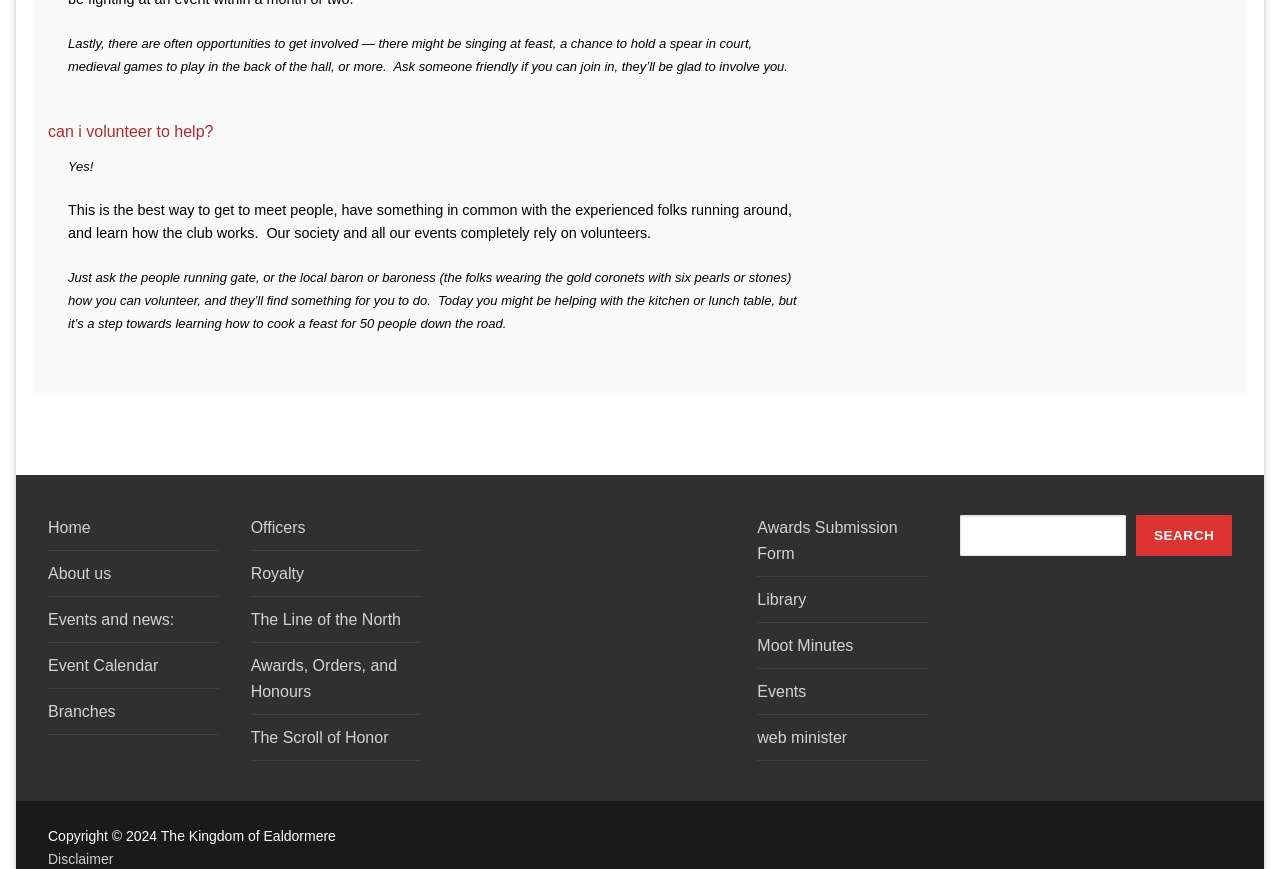Can you specify the bounding box coordinates of the area that needs to be clicked to fulfill the following instruction: "Read the 'Disclaimer'"?

[0.038, 0.979, 0.089, 0.998]